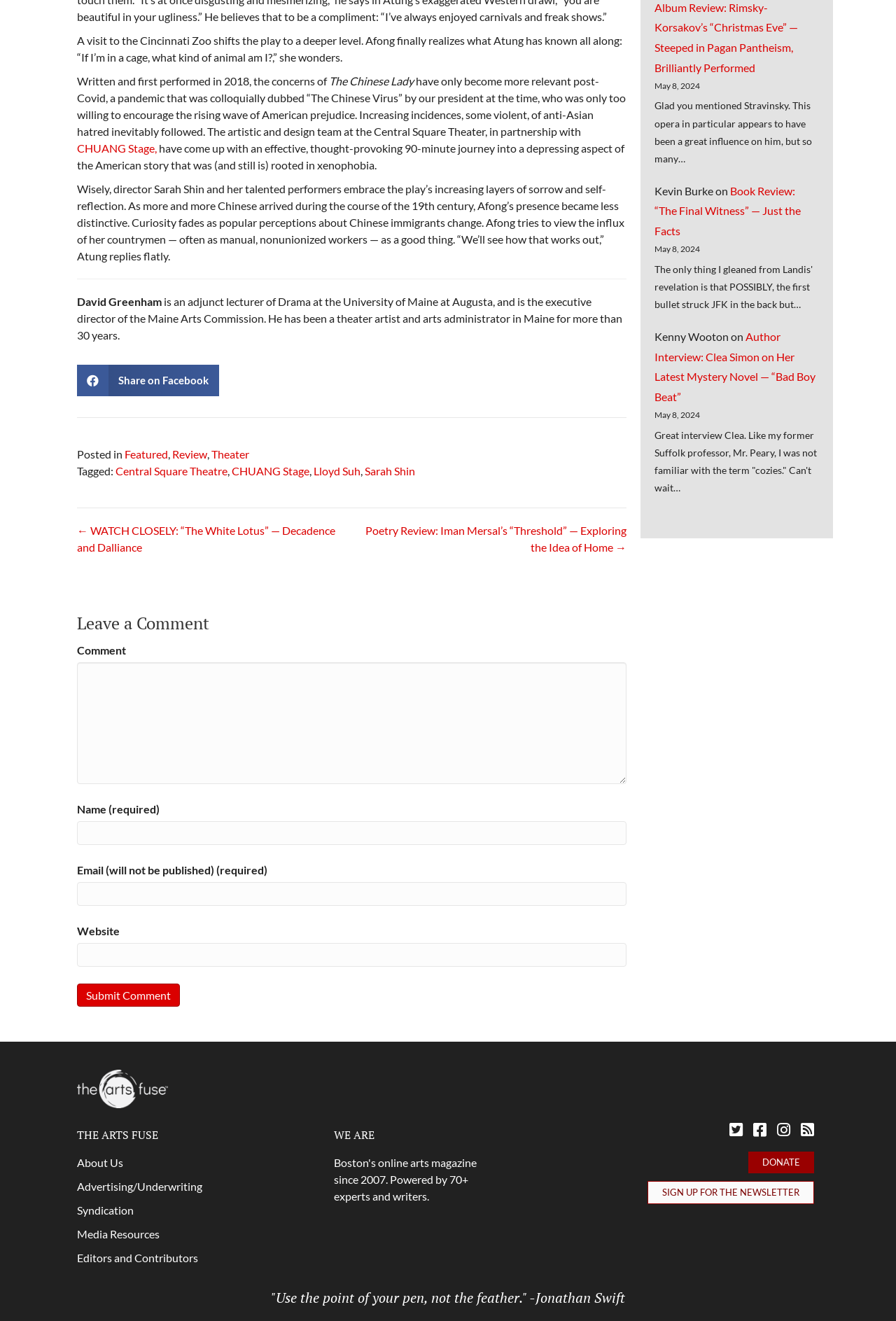Pinpoint the bounding box coordinates of the clickable area needed to execute the instruction: "Click the 'CHUANG Stage' link". The coordinates should be specified as four float numbers between 0 and 1, i.e., [left, top, right, bottom].

[0.086, 0.107, 0.175, 0.117]